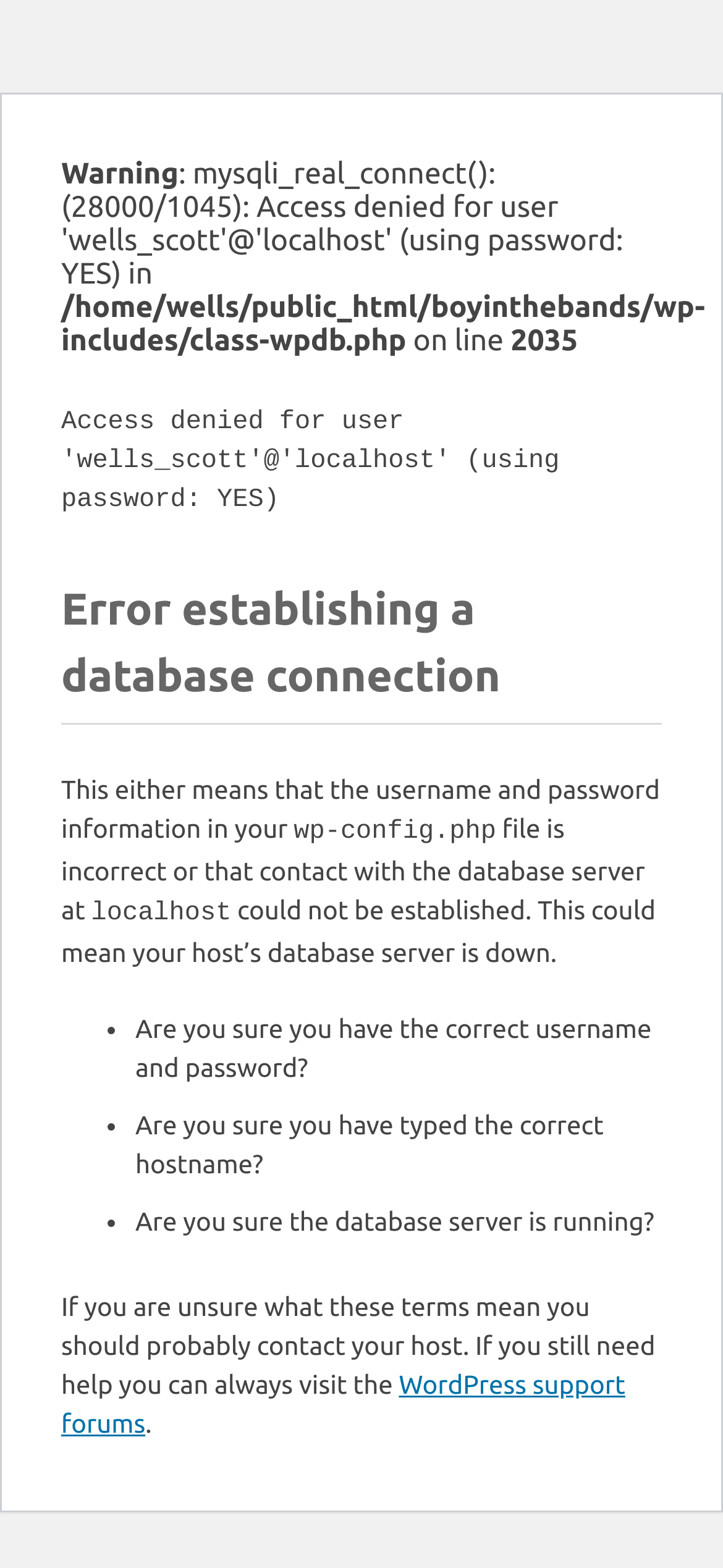Identify the bounding box of the HTML element described here: "WordPress support forums". Provide the coordinates as four float numbers between 0 and 1: [left, top, right, bottom].

[0.085, 0.871, 0.865, 0.915]